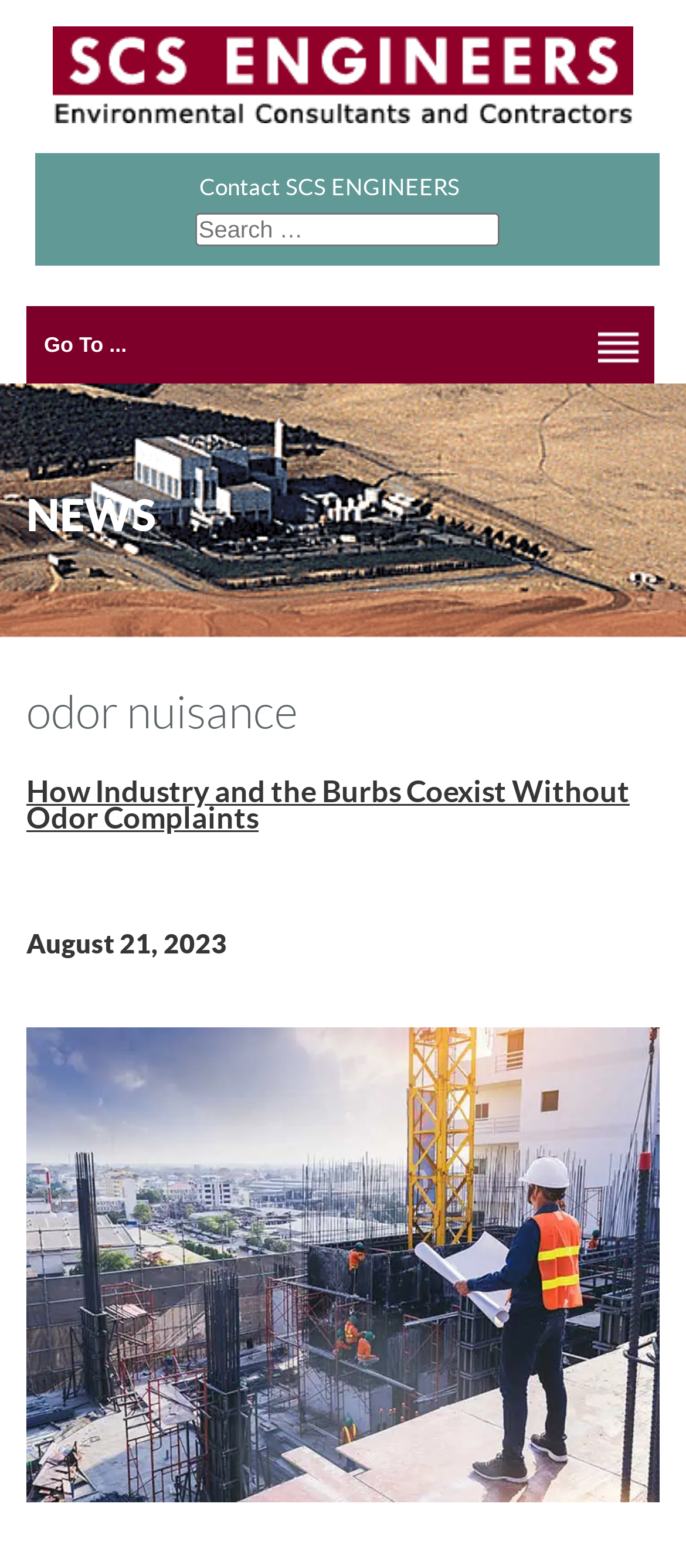What is the topic of the article?
Provide a short answer using one word or a brief phrase based on the image.

Odor Nuisance